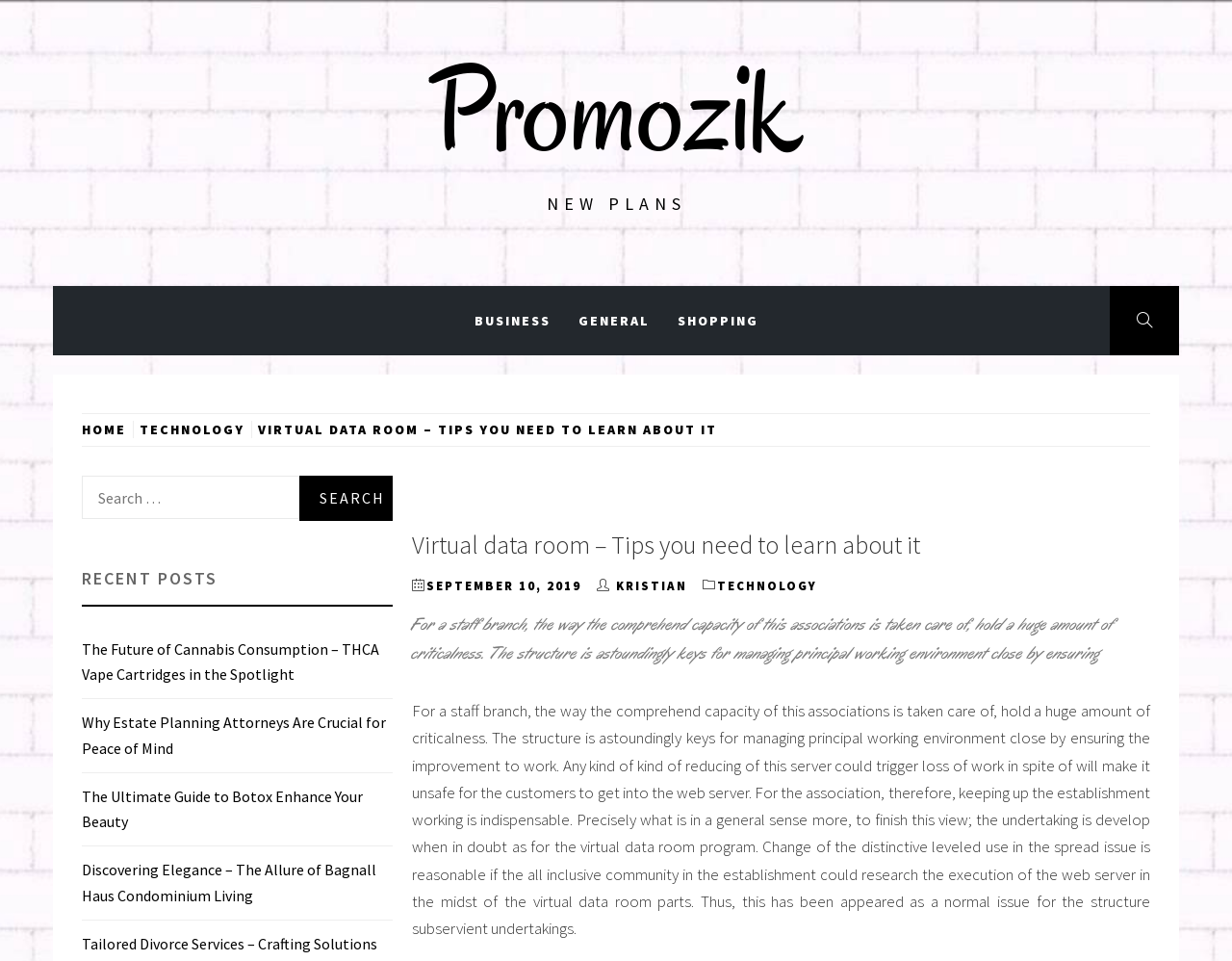Reply to the question below using a single word or brief phrase:
What is the category of the first link in the navigation?

HOME